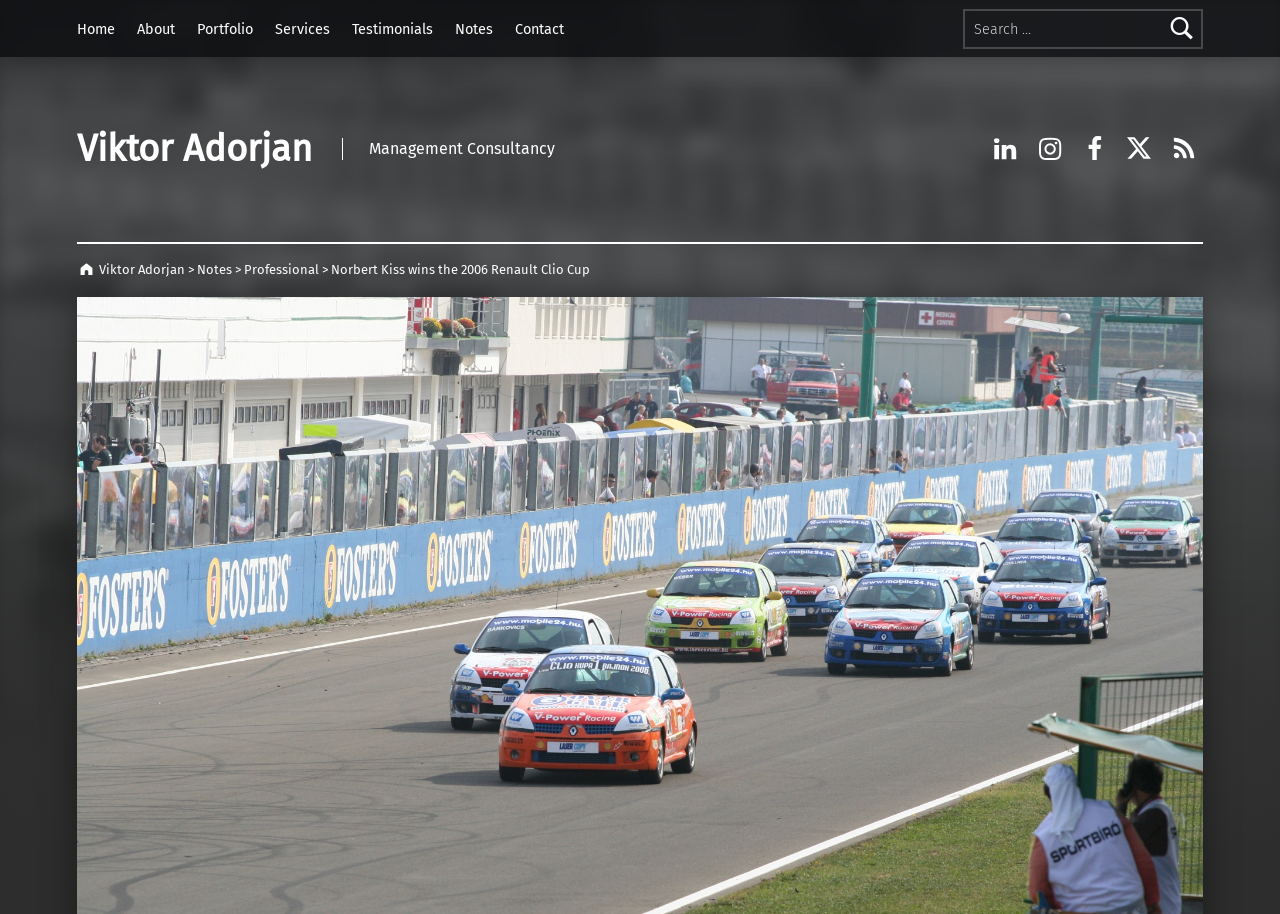Please identify the bounding box coordinates of where to click in order to follow the instruction: "View Viktor Adorjan's page".

[0.06, 0.139, 0.244, 0.187]